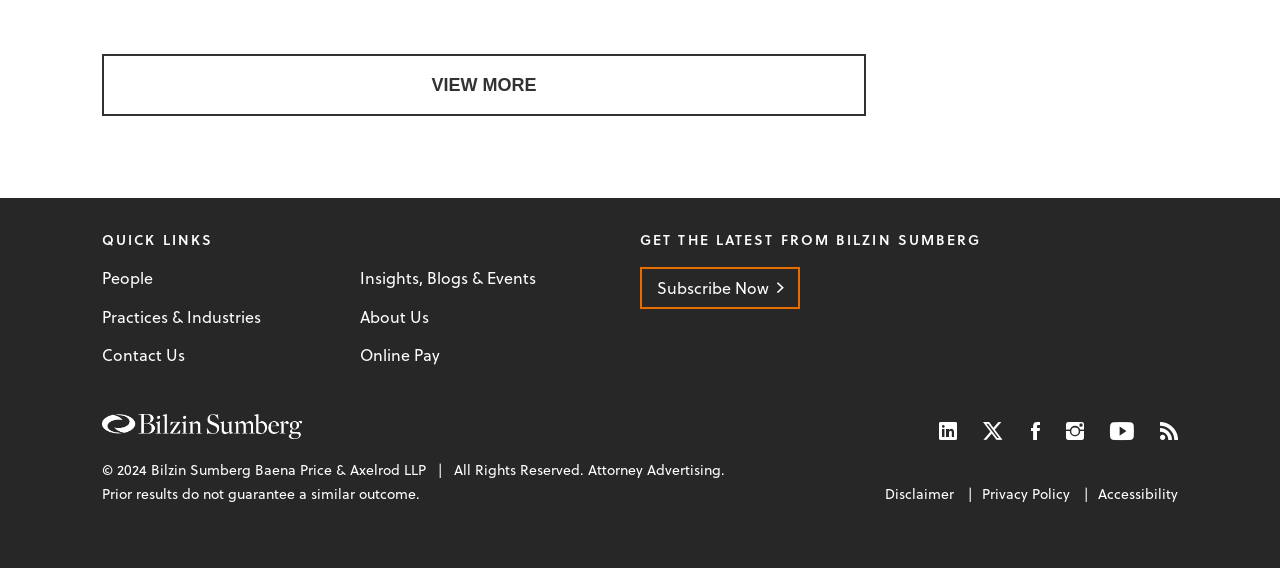Determine the bounding box coordinates of the element's region needed to click to follow the instruction: "Read disclaimer". Provide these coordinates as four float numbers between 0 and 1, formatted as [left, top, right, bottom].

[0.691, 0.851, 0.745, 0.888]